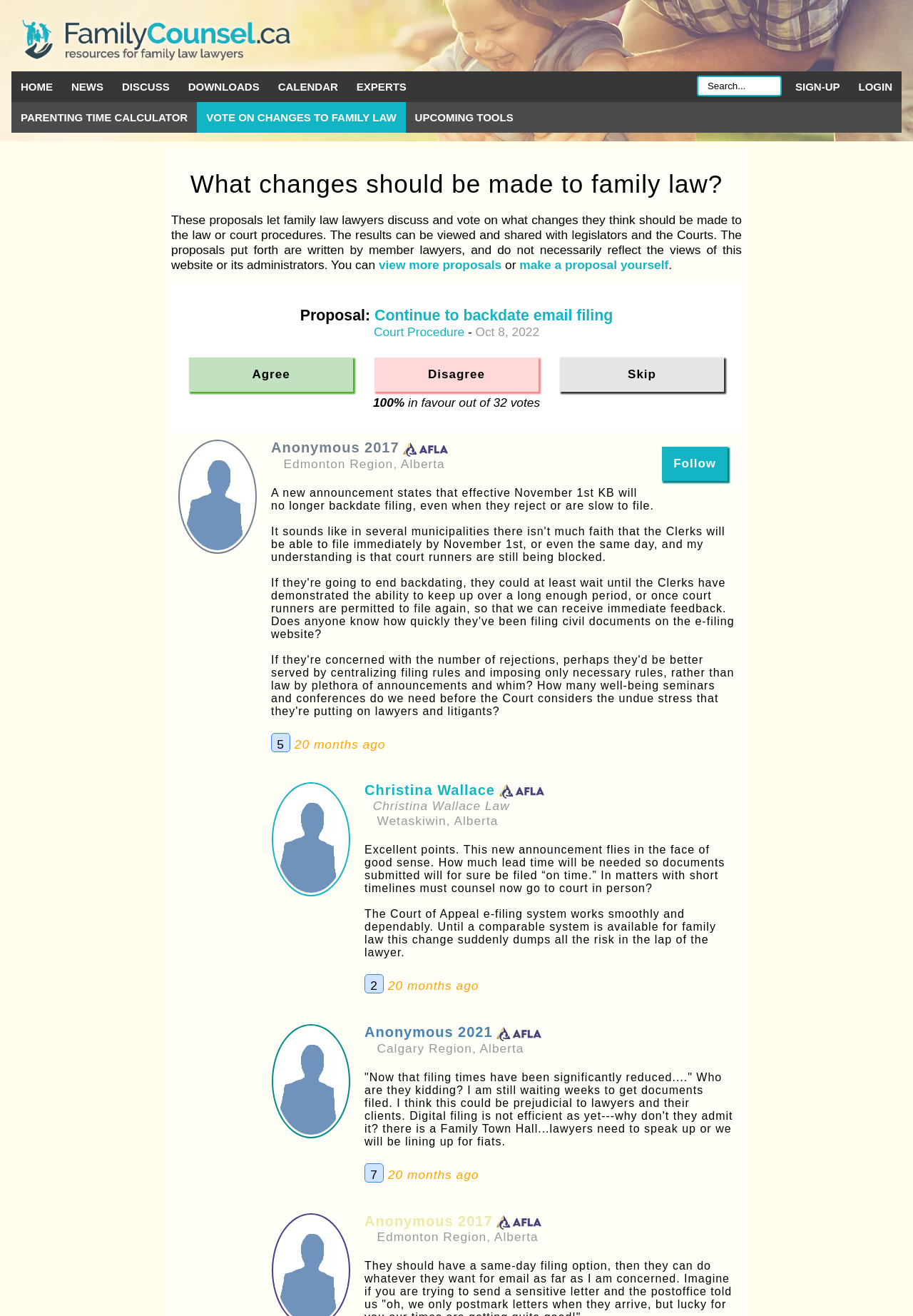Could you please study the image and provide a detailed answer to the question:
How many votes are there for the proposal?

The number of votes can be found in the proposal section, where it says '100% in favour out of 32 votes'.